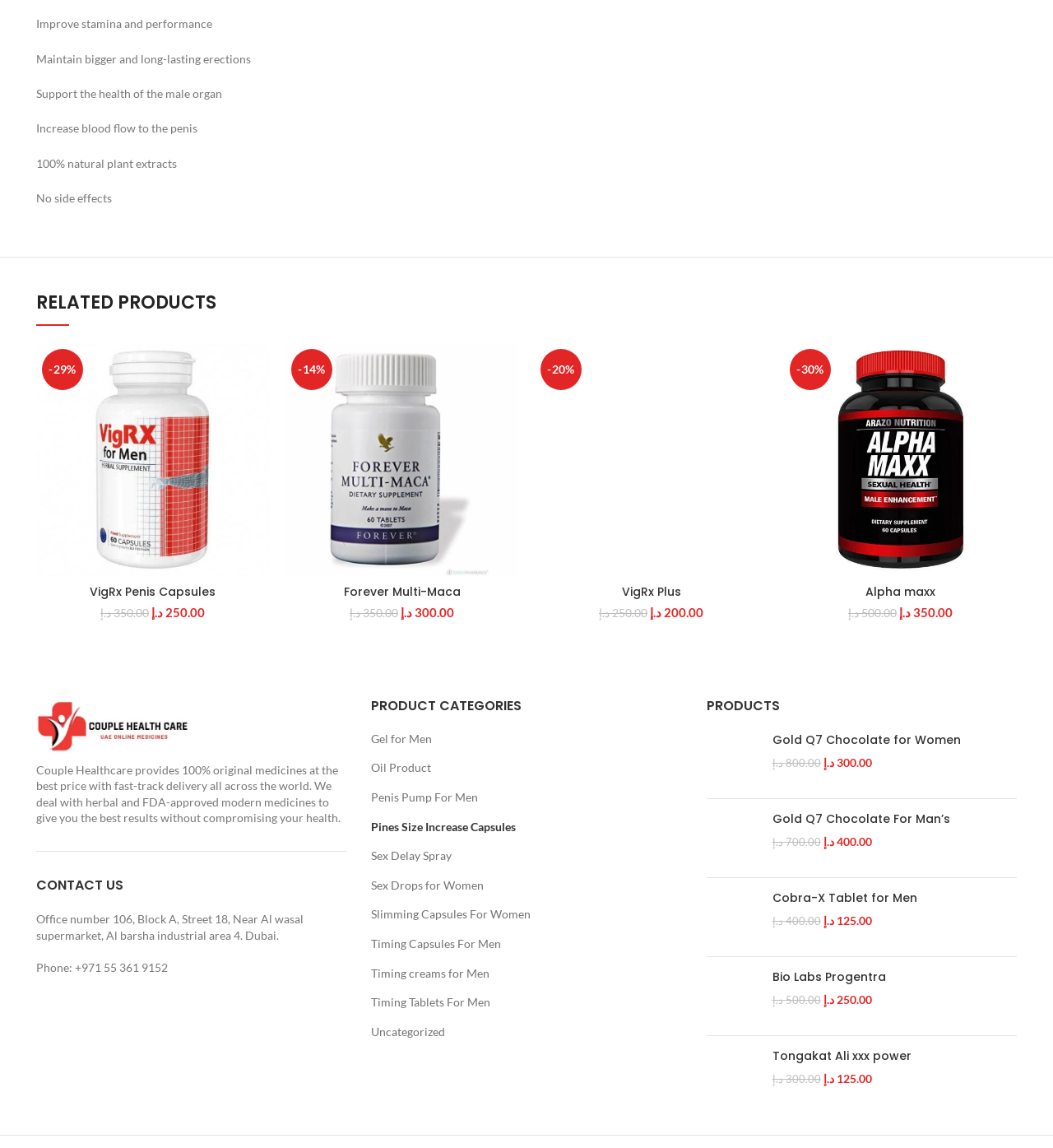Please pinpoint the bounding box coordinates for the region I should click to adhere to this instruction: "Search for products".

None